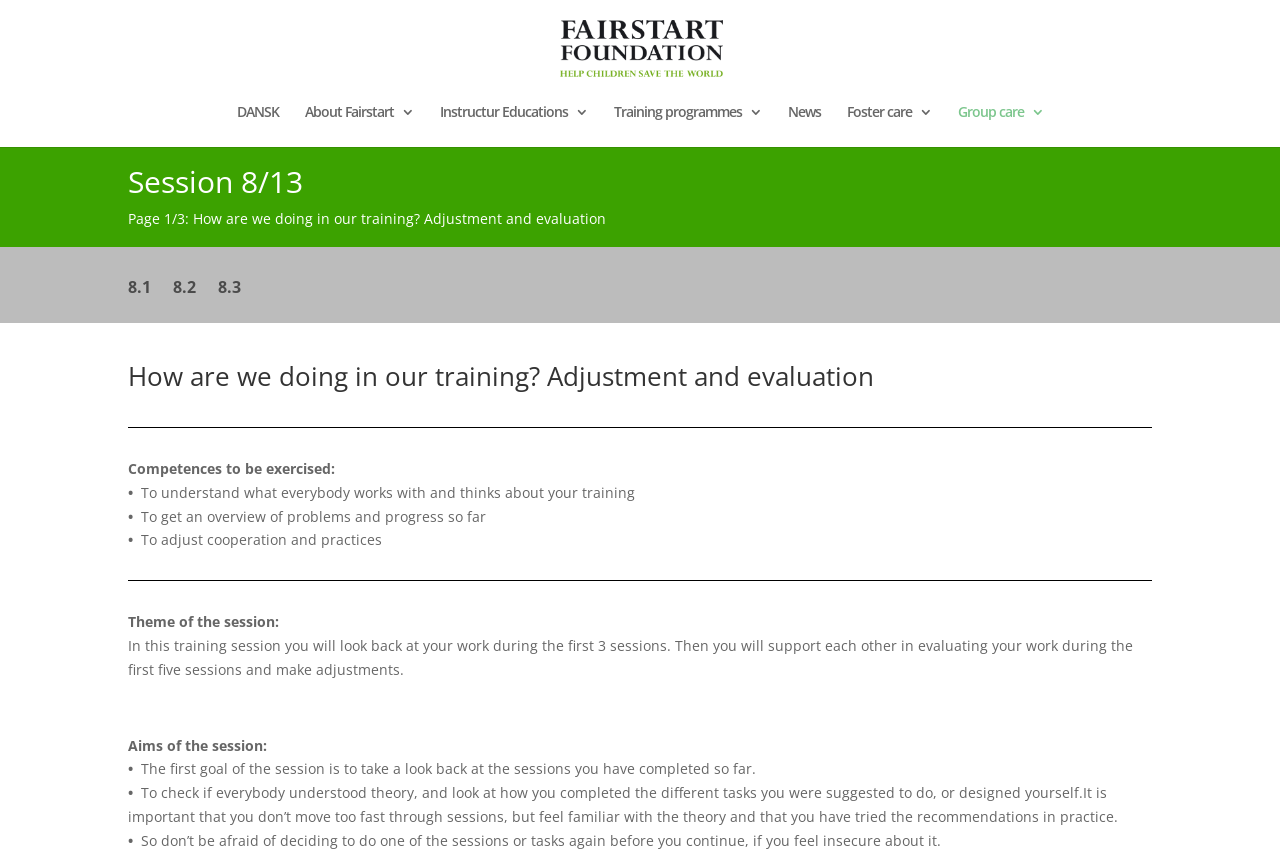Identify the bounding box for the described UI element: "Instructur Educations".

[0.343, 0.122, 0.459, 0.171]